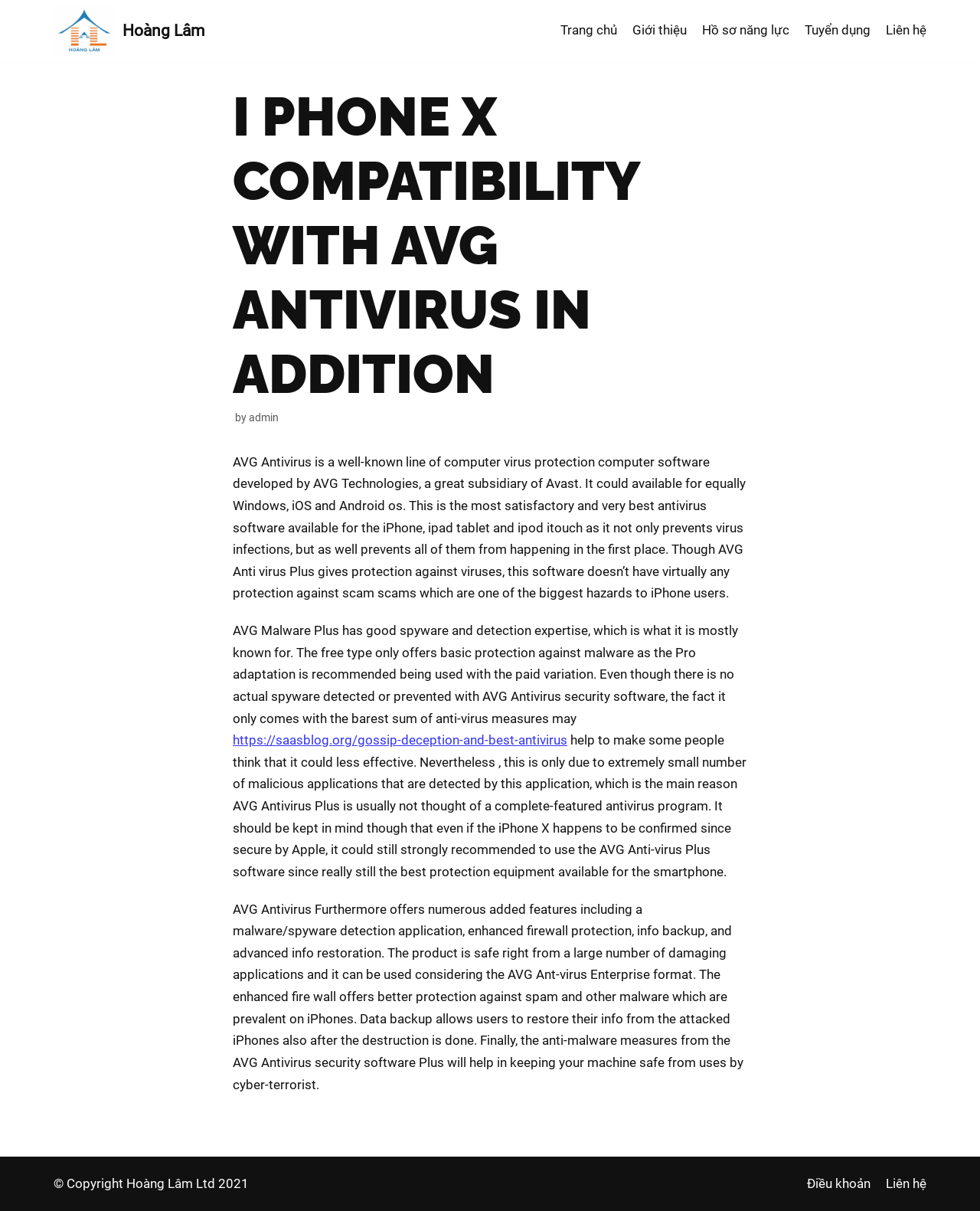Explain in detail what you observe on this webpage.

The webpage is about iPhone X compatibility with AVG Antivirus, with a focus on the features and benefits of using AVG Antivirus Plus on iPhone devices. 

At the top of the page, there is a "Skip to content" link, followed by a link to the author's name, "Hoàng Lâm". A primary navigation menu is located to the right of the author's name, with links to "Trang chủ", "Giới thiệu", "Hồ sơ năng lực", "Tuyển dụng", and "Liên hệ". 

The main content of the page is an article that discusses the compatibility of iPhone X with AVG Antivirus. The article title, "I PHONE X COMPATIBILITY WITH AVG ANTIVIRUS IN ADDITION", is prominently displayed at the top of the article. Below the title, there is a byline that reads "by admin". 

The article itself is divided into several paragraphs that provide information about AVG Antivirus, its features, and its benefits. There are also links to external sources, such as "https://saasblog.org/gossip-deception-and-best-antivirus", which provide additional information on the topic. 

At the bottom of the page, there is a copyright notice that reads "© Copyright Hoàng Lâm Ltd 2021", followed by a footer navigation menu with links to "Điều khoản" and "Liên hệ".